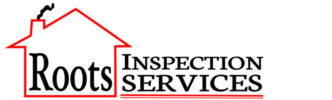Provide a comprehensive description of the image.

The image features the logo of "Roots Inspection Services," a company specializing in home inspections. The design prominently displays a stylized house outline in red, complete with a chimney, symbolizing the company's expertise in residential properties. The name "Roots" is creatively rendered in a bold, black font, signifying reliability and strength, while "INSPECTION SERVICES" is presented in a matching black typeface, emphasizing the professional services offered. This logo reflects the company's commitment to ensuring safe and thorough inspections, reinforcing their motto of protecting clients' real estate investments.